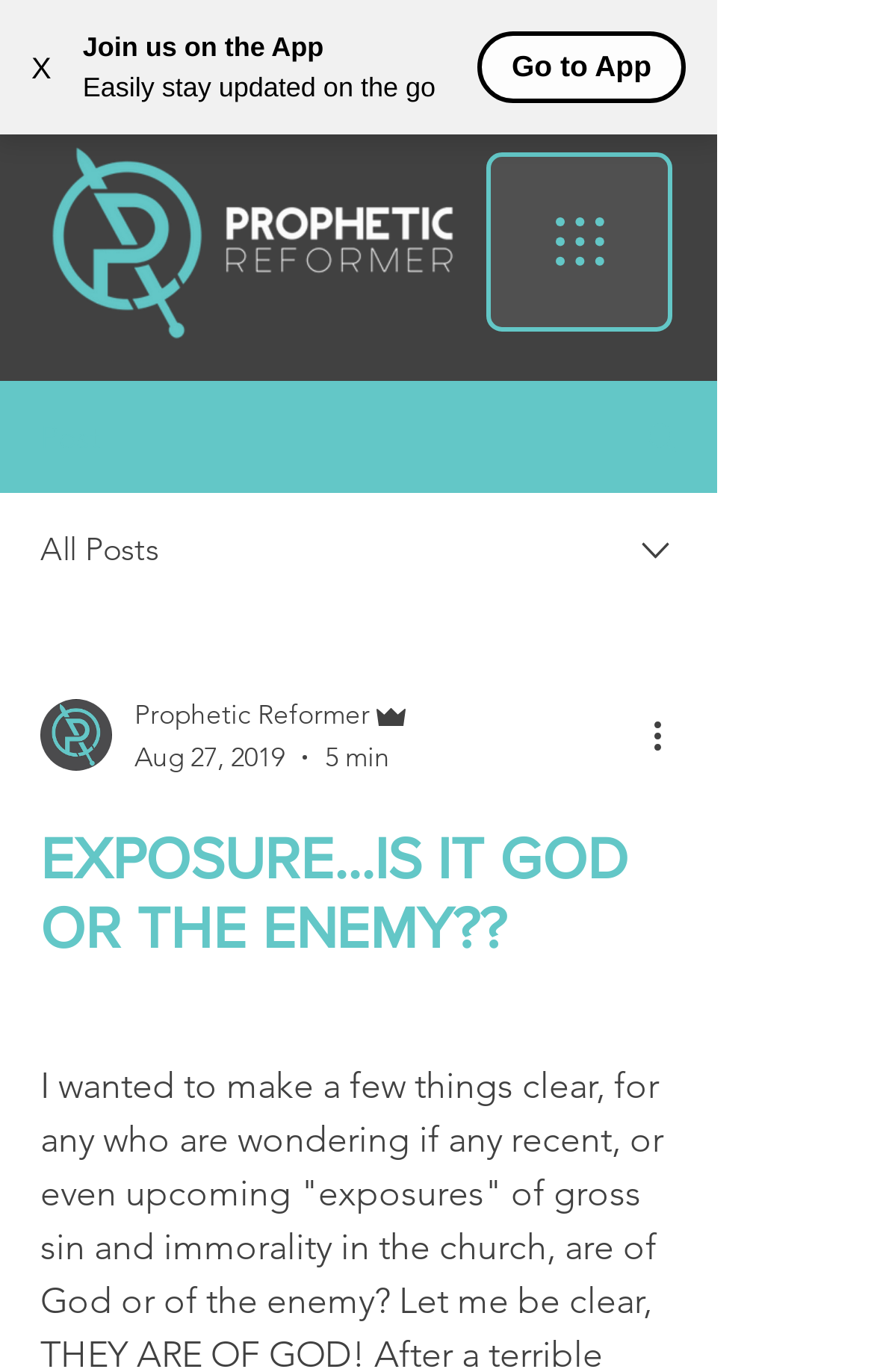How many images are on the webpage?
Use the screenshot to answer the question with a single word or phrase.

7